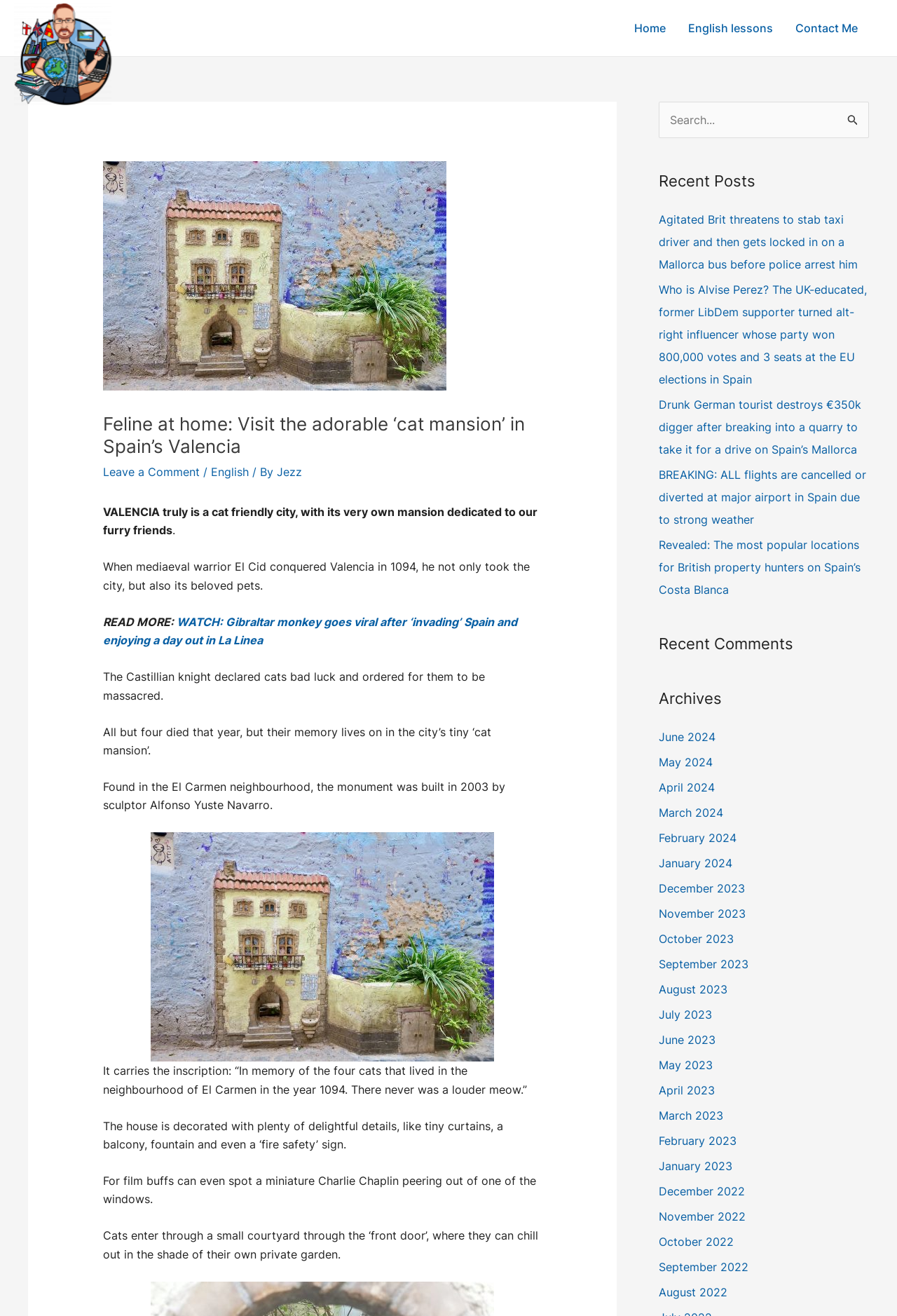Extract the bounding box of the UI element described as: "English lessons".

[0.755, 0.0, 0.874, 0.043]